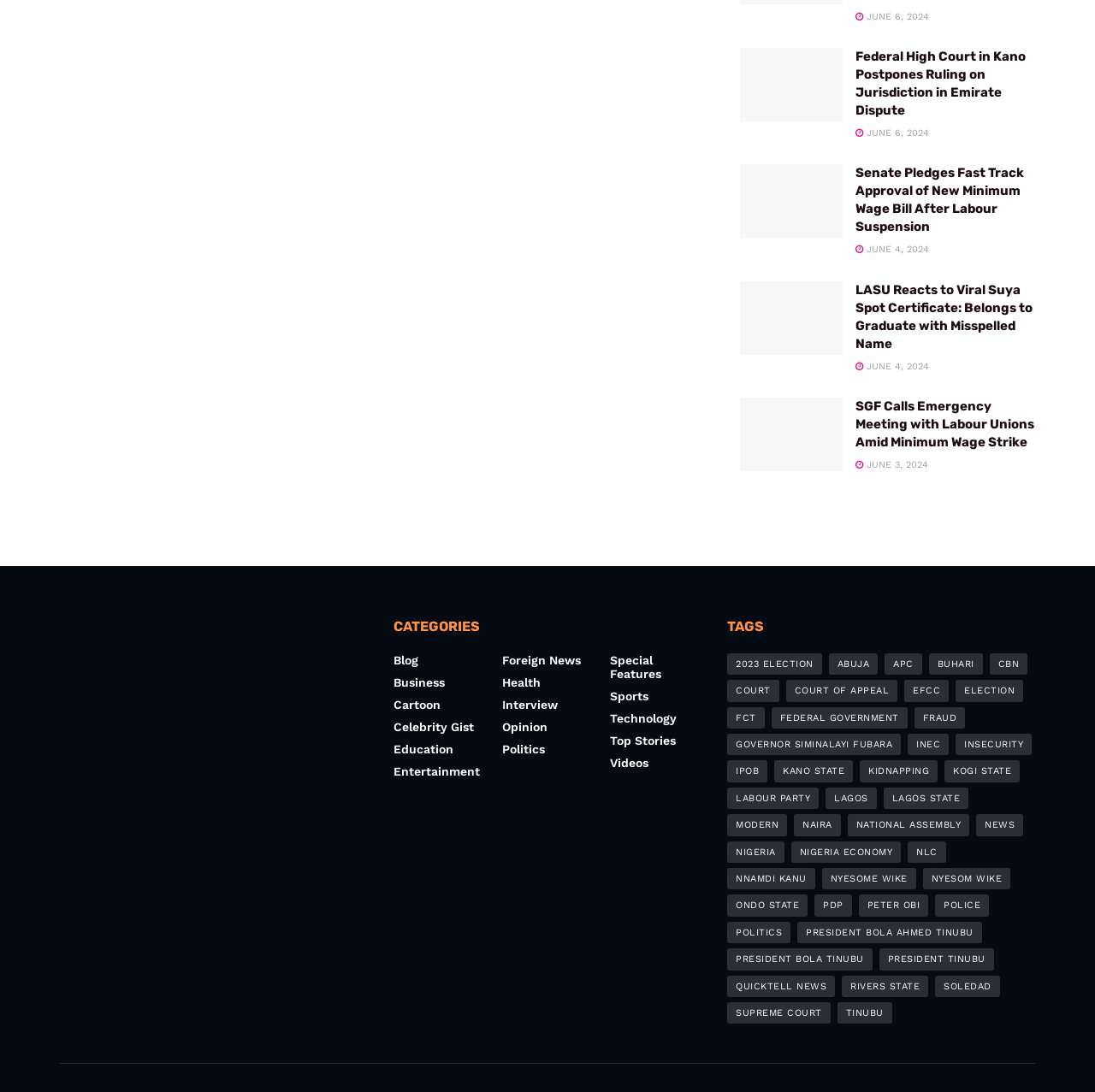Please find the bounding box coordinates (top-left x, top-left y, bottom-right x, bottom-right y) in the screenshot for the UI element described as follows: June 4, 2024

[0.781, 0.223, 0.848, 0.234]